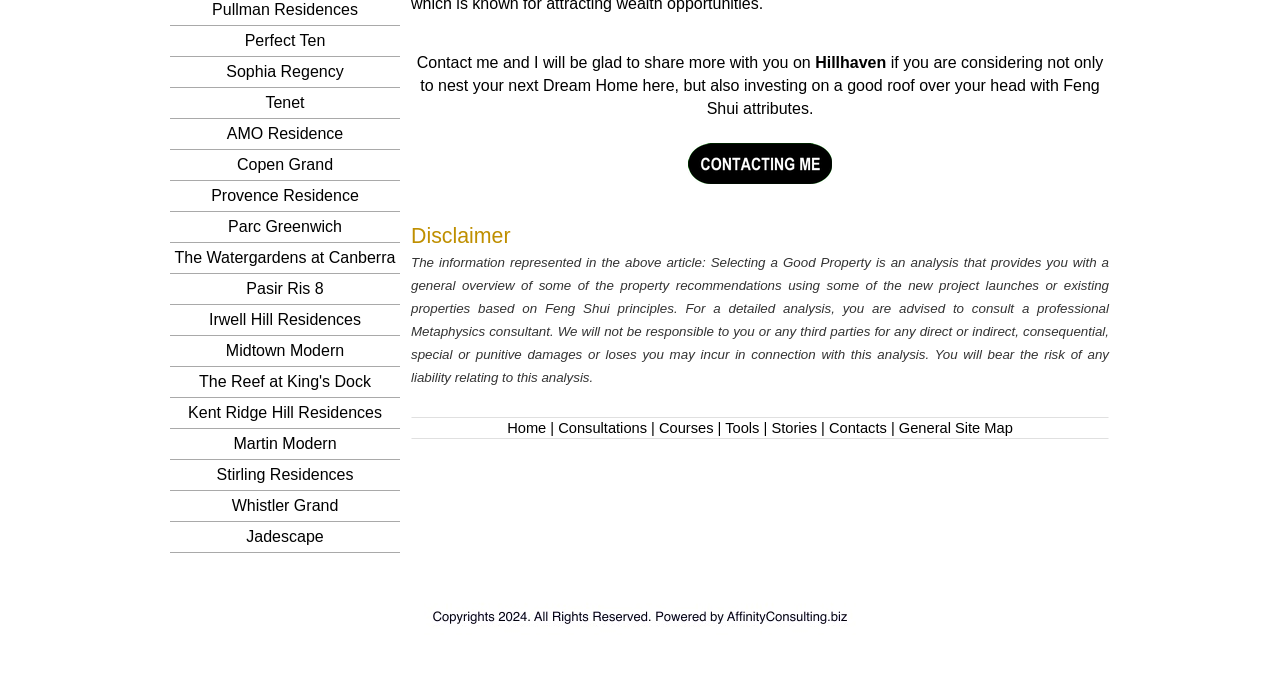Ascertain the bounding box coordinates for the UI element detailed here: "The Reef at King's Dock". The coordinates should be provided as [left, top, right, bottom] with each value being a float between 0 and 1.

[0.133, 0.541, 0.312, 0.586]